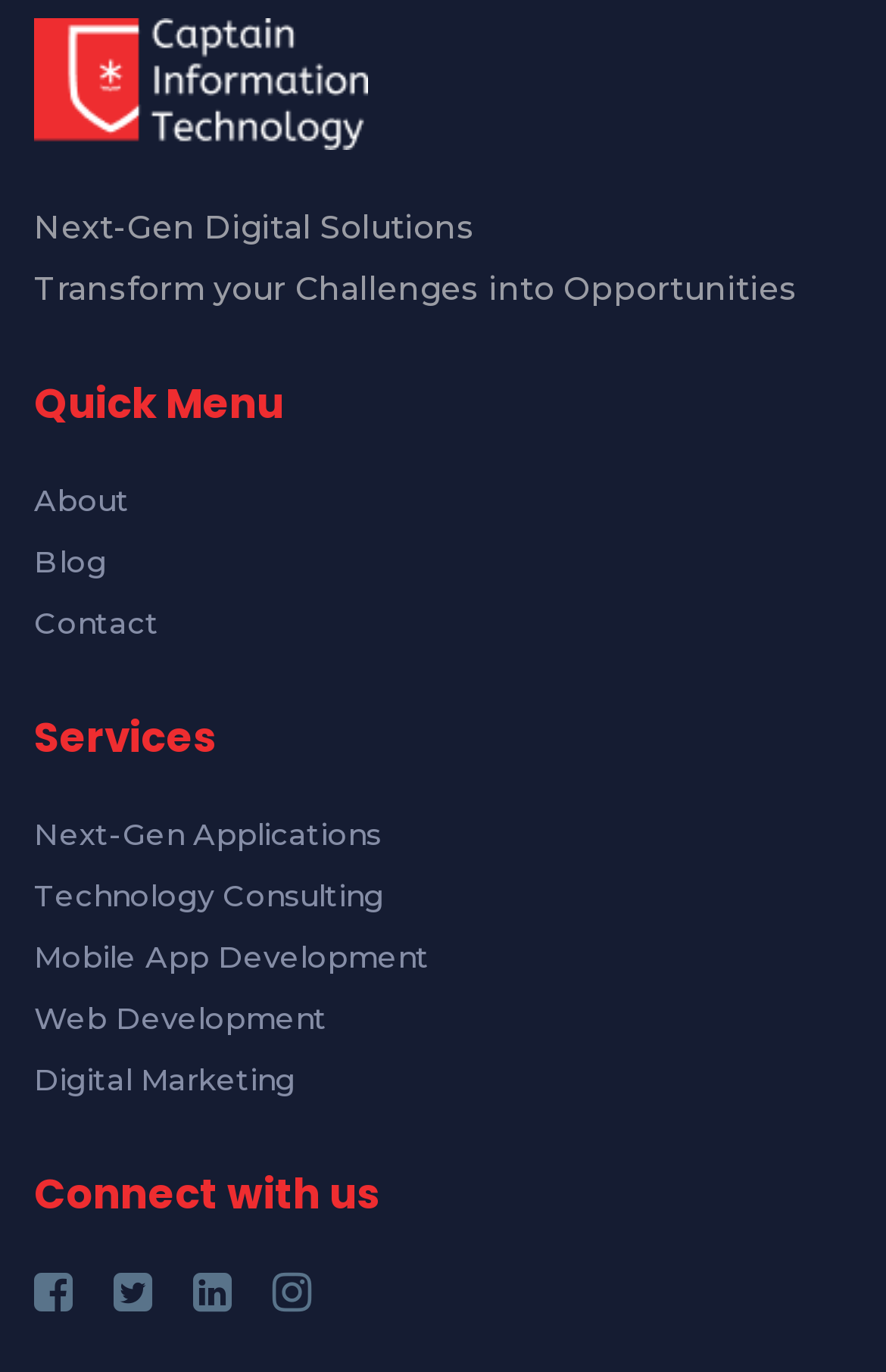Highlight the bounding box coordinates of the element you need to click to perform the following instruction: "View Case Administration Software Program."

None